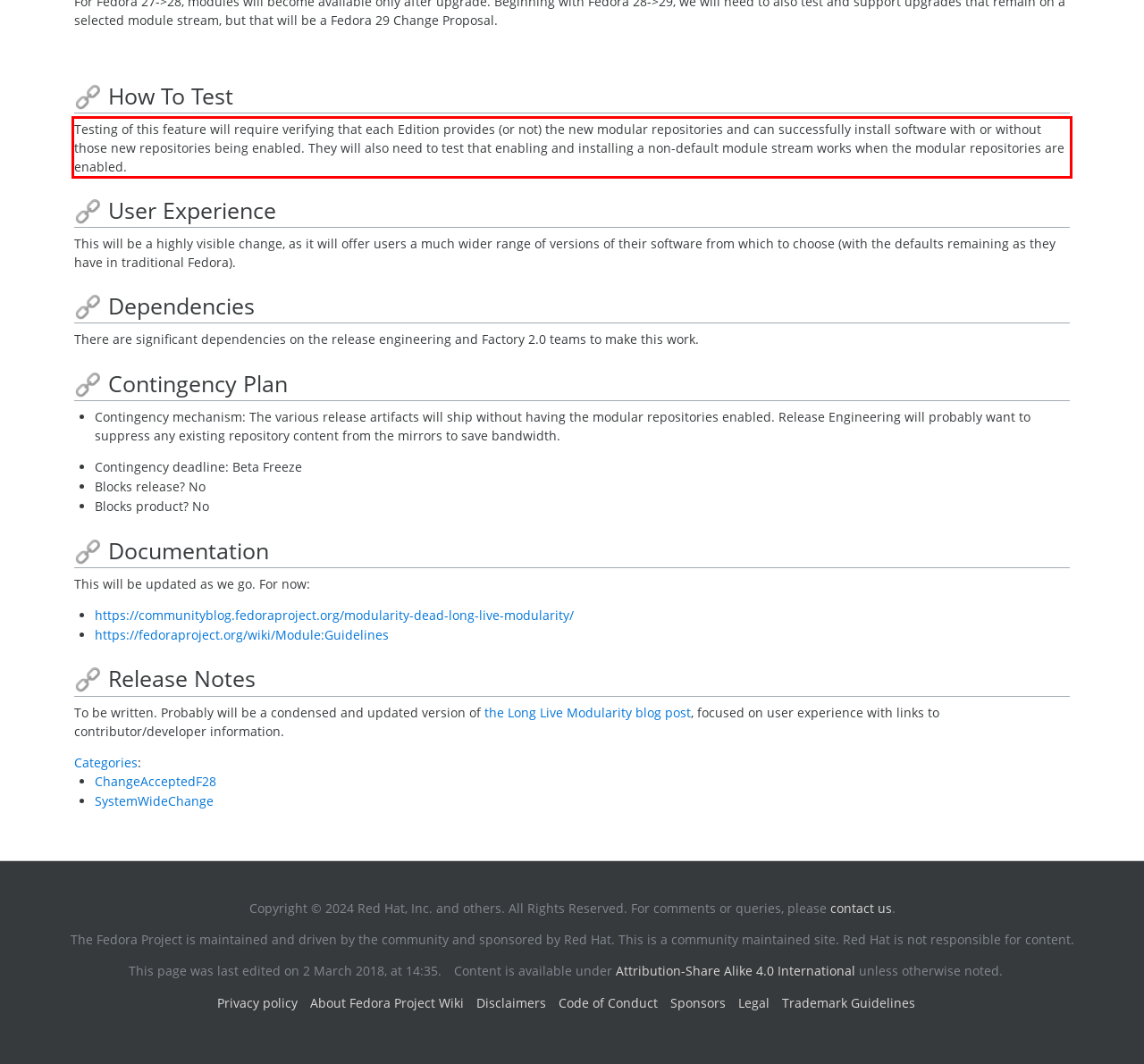You are looking at a screenshot of a webpage with a red rectangle bounding box. Use OCR to identify and extract the text content found inside this red bounding box.

Testing of this feature will require verifying that each Edition provides (or not) the new modular repositories and can successfully install software with or without those new repositories being enabled. They will also need to test that enabling and installing a non-default module stream works when the modular repositories are enabled.